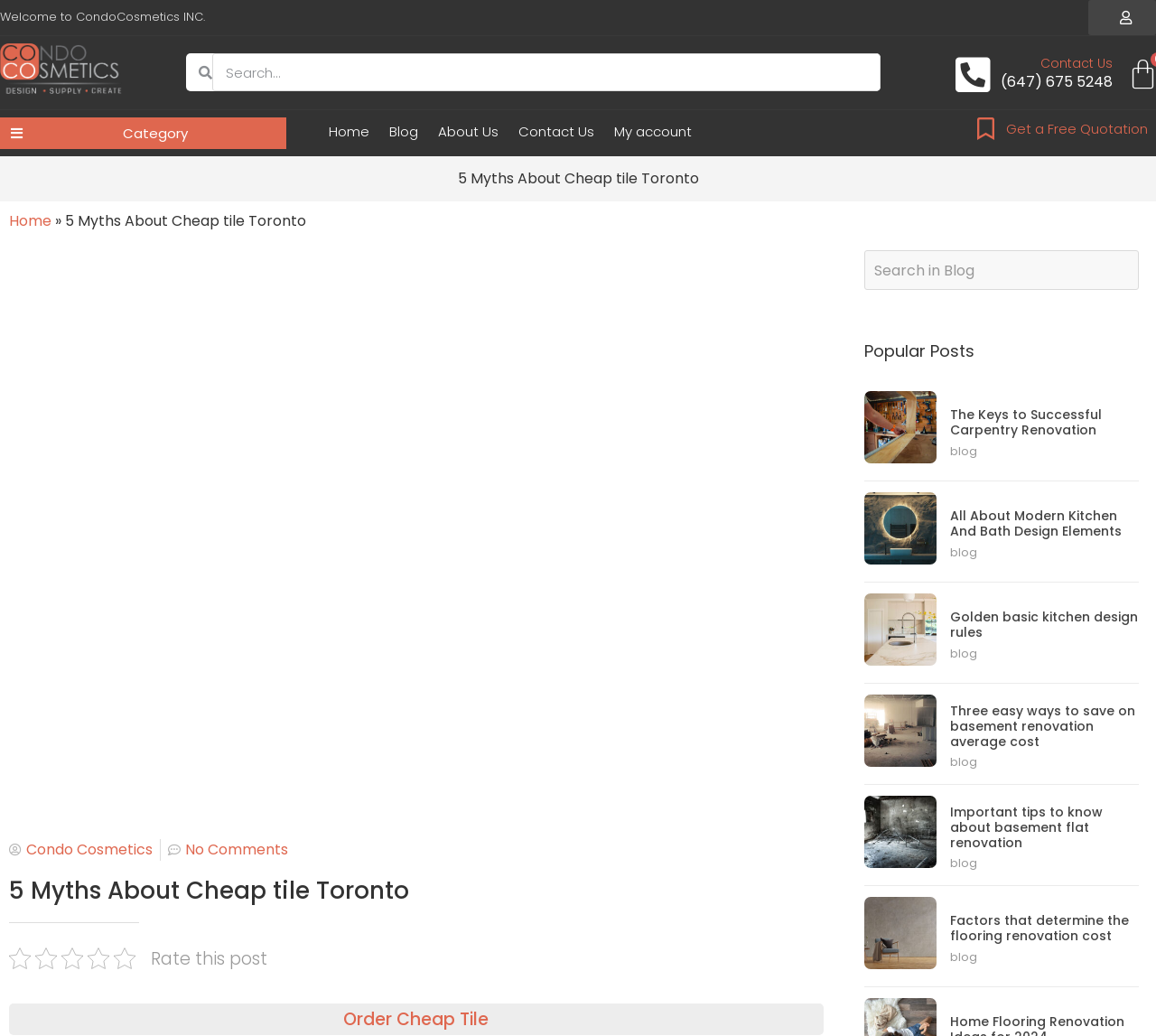Please identify the bounding box coordinates of the clickable element to fulfill the following instruction: "Get a free quotation". The coordinates should be four float numbers between 0 and 1, i.e., [left, top, right, bottom].

[0.87, 0.115, 0.993, 0.133]